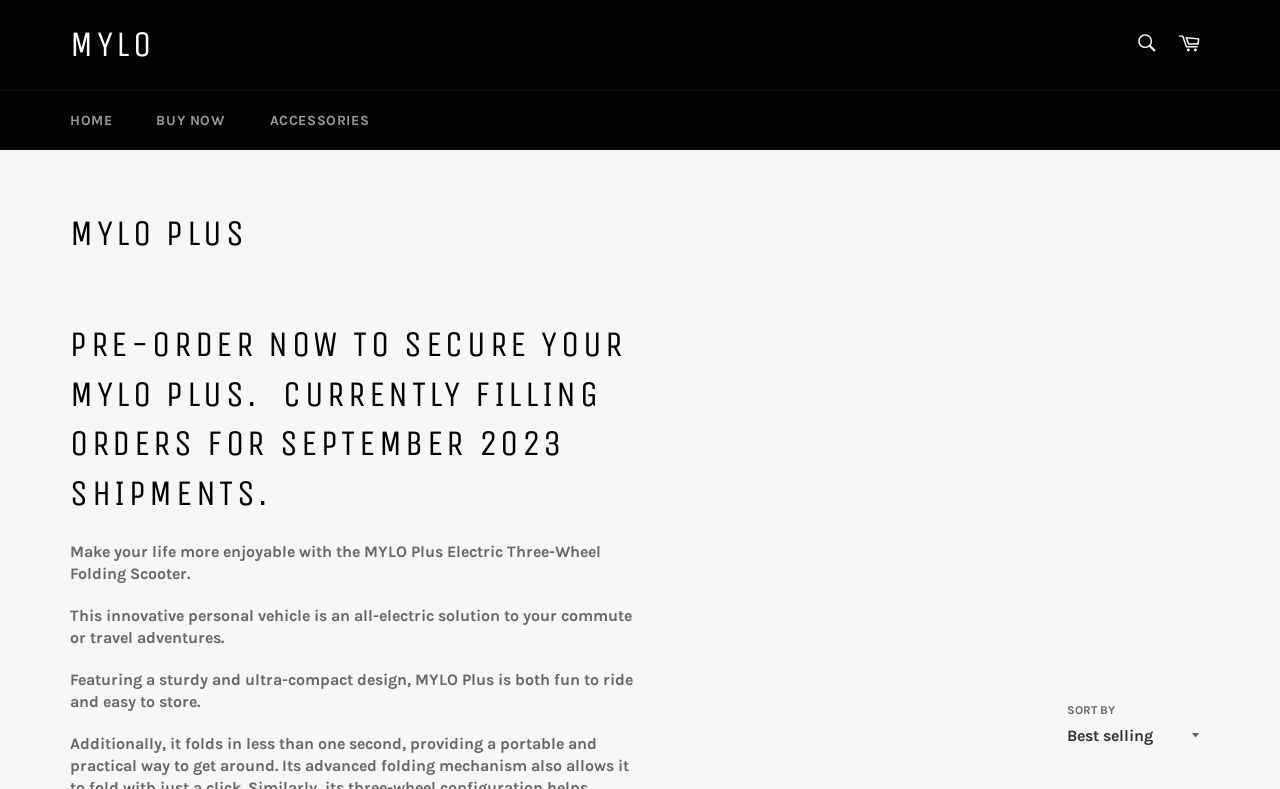Locate the bounding box of the UI element based on this description: "Buy Now". Provide four float numbers between 0 and 1 as [left, top, right, bottom].

[0.107, 0.115, 0.192, 0.19]